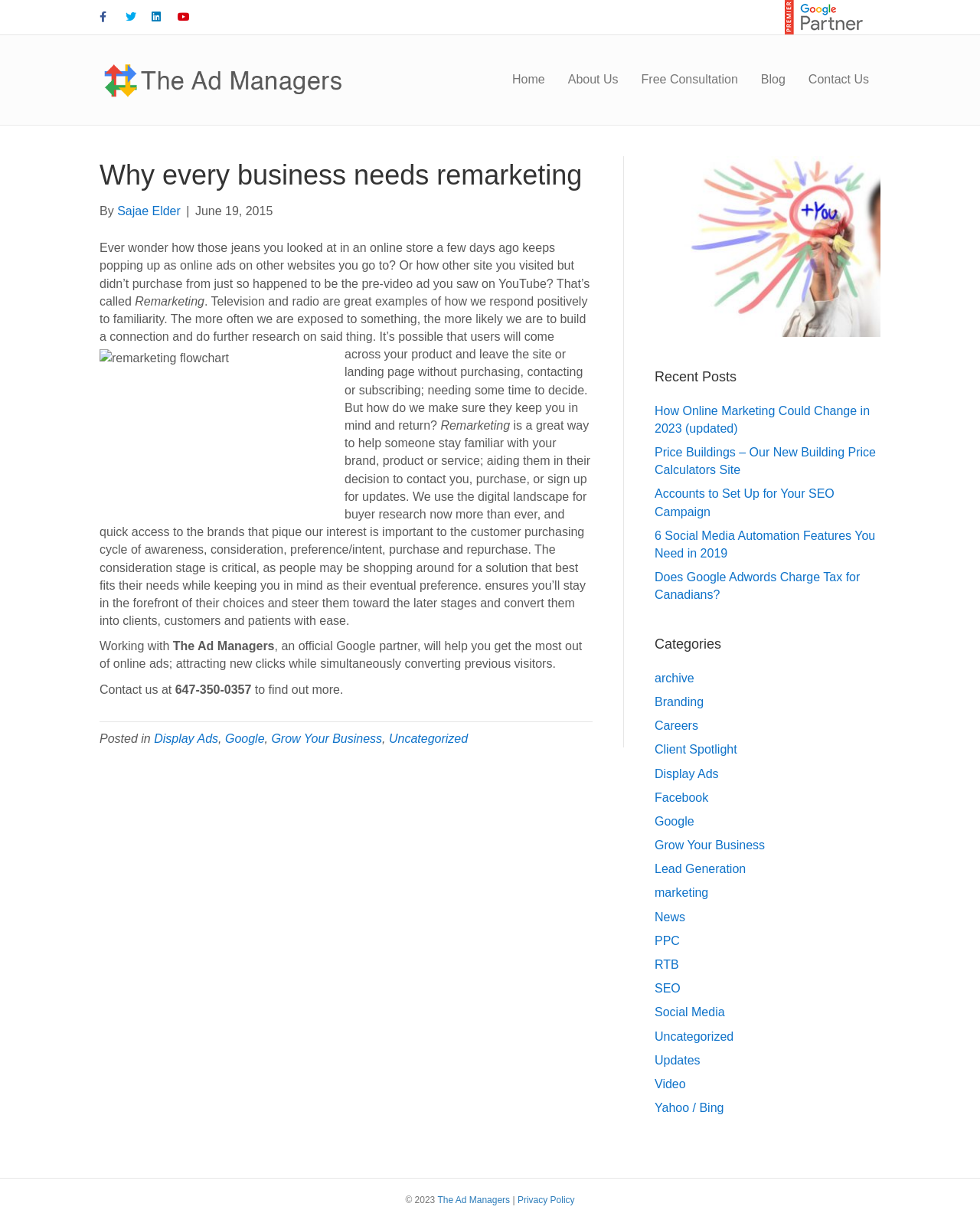Please identify the bounding box coordinates of the region to click in order to complete the given instruction: "go to ABOUT page". The coordinates should be four float numbers between 0 and 1, i.e., [left, top, right, bottom].

None